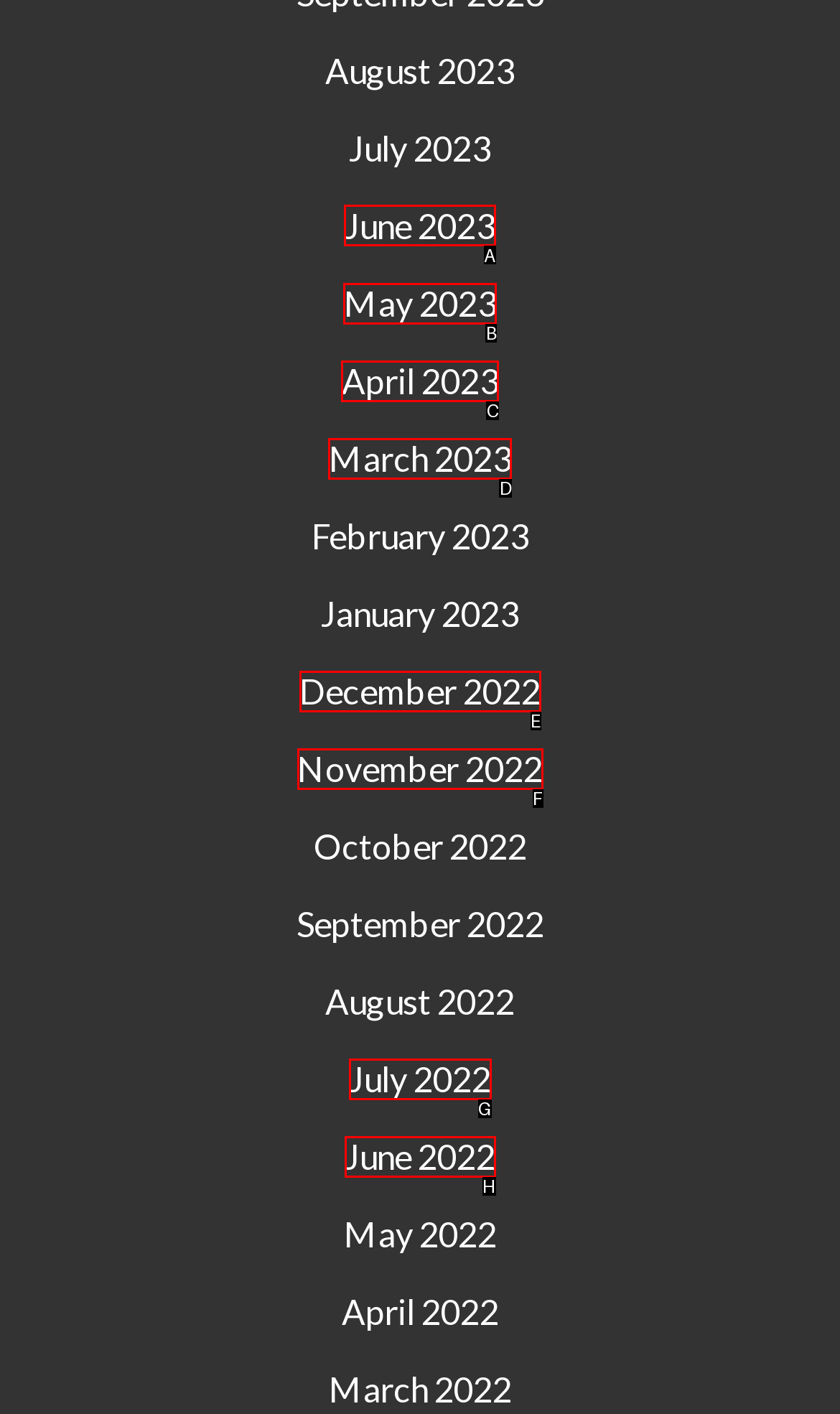Choose the letter of the option you need to click to browse June 2023. Answer with the letter only.

A